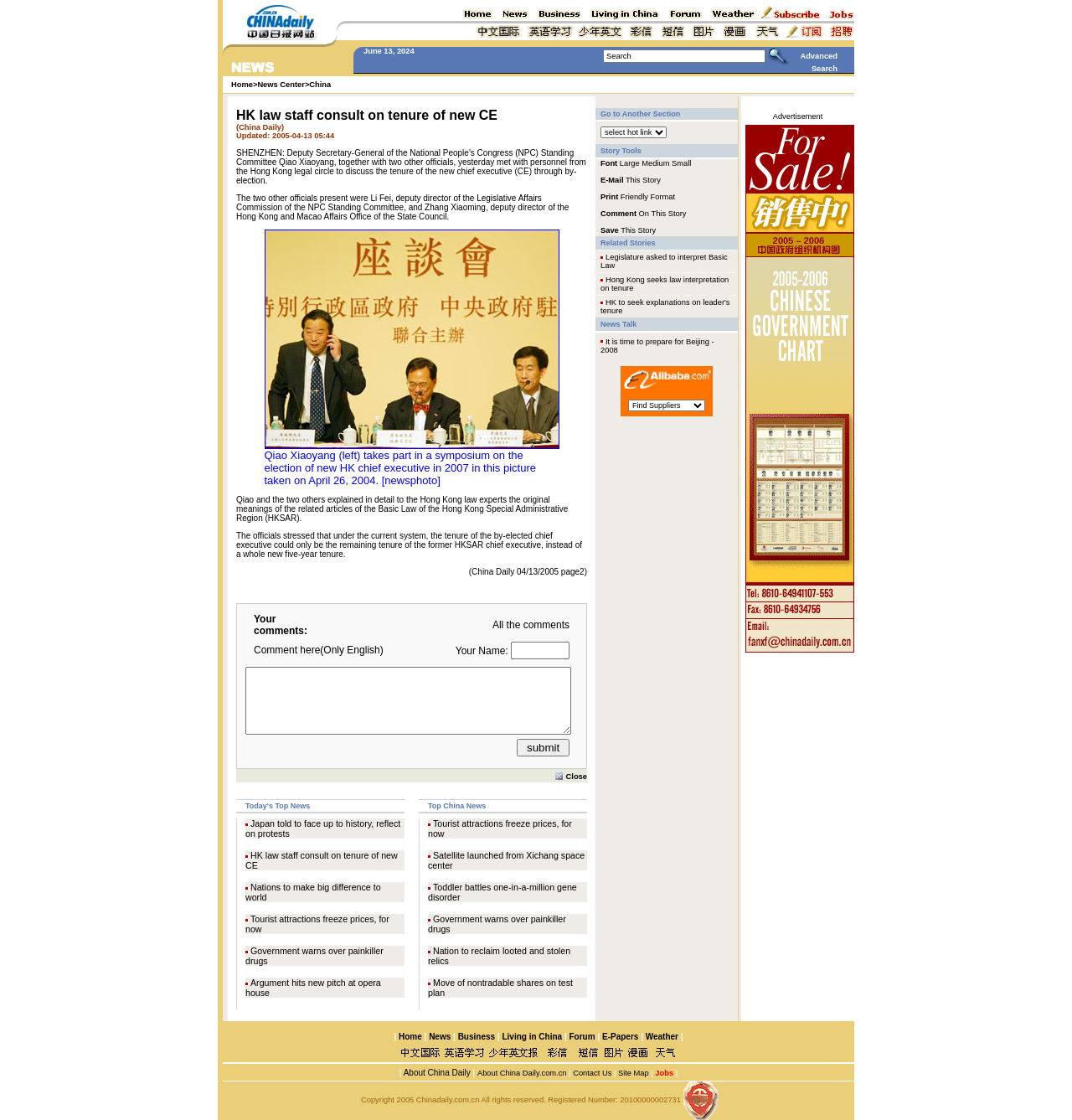Refer to the image and answer the question with as much detail as possible: What is the purpose of the comment section?

The purpose of the comment section is to allow readers to comment on the news article, as indicated by the label 'Your comments' and the text box provided for readers to input their comments.